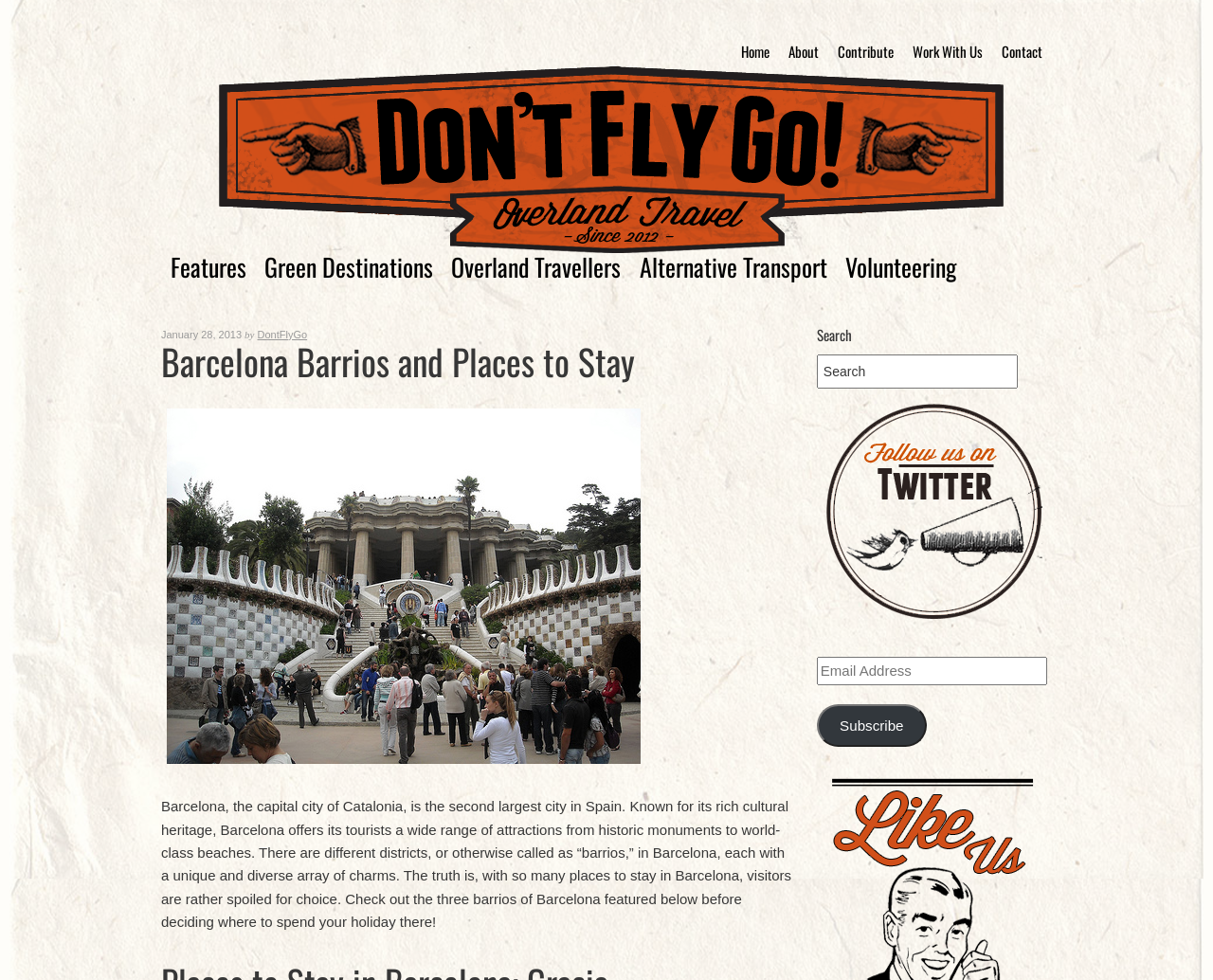How many links are in the top navigation bar?
Look at the image and provide a short answer using one word or a phrase.

5